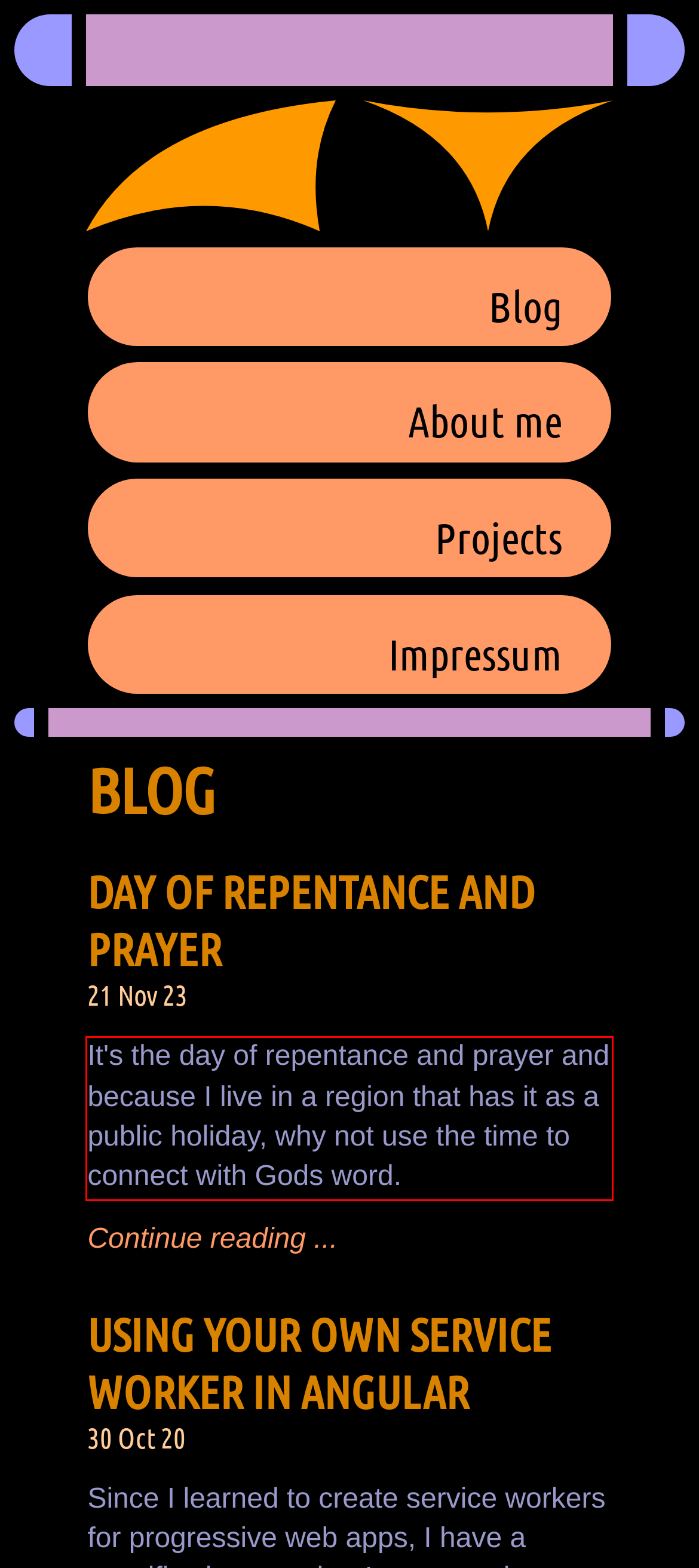In the given screenshot, locate the red bounding box and extract the text content from within it.

It's the day of repentance and prayer and because I live in a region that has it as a public holiday, why not use the time to connect with Gods word.